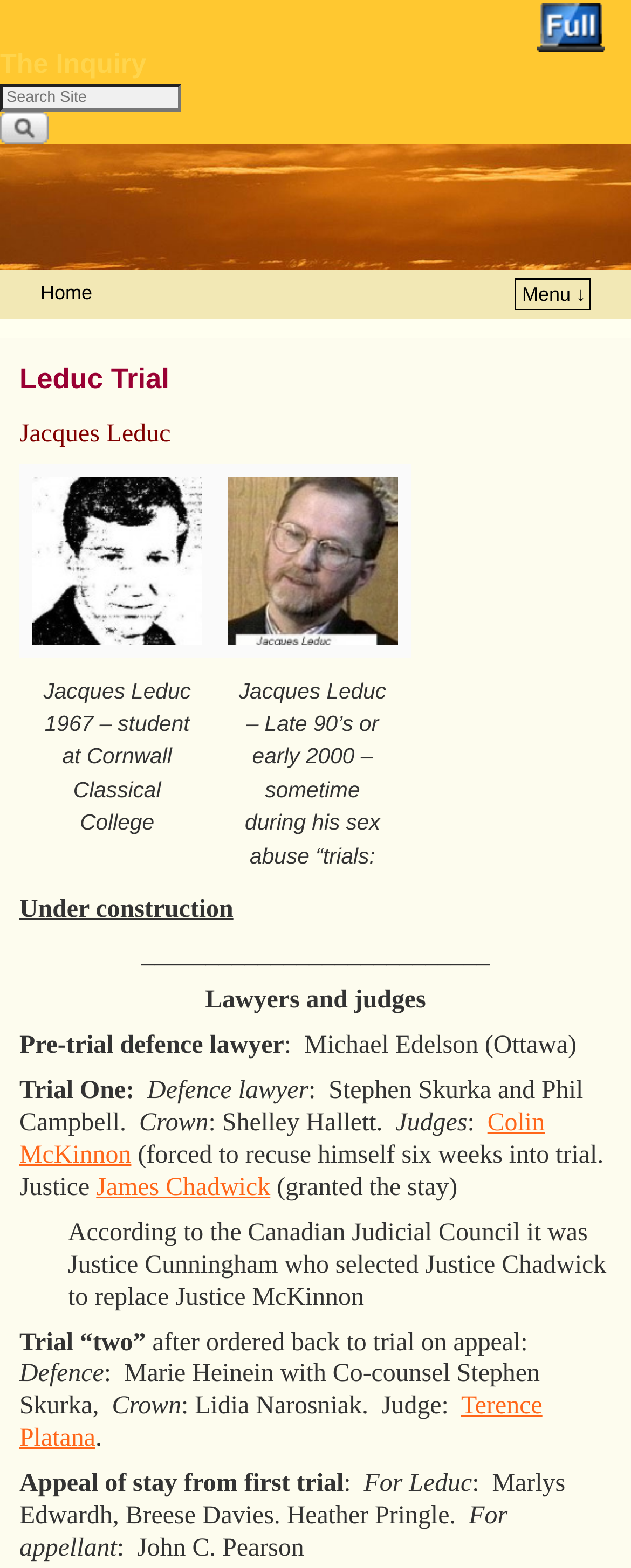Show the bounding box coordinates for the HTML element described as: "name="s" placeholder="Search Site"".

[0.0, 0.054, 0.288, 0.071]